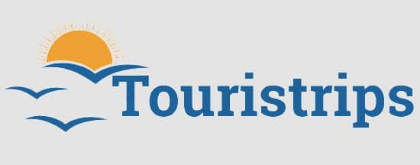Provide a single word or phrase answer to the question: 
What is above the text in the logo?

A stylized sun